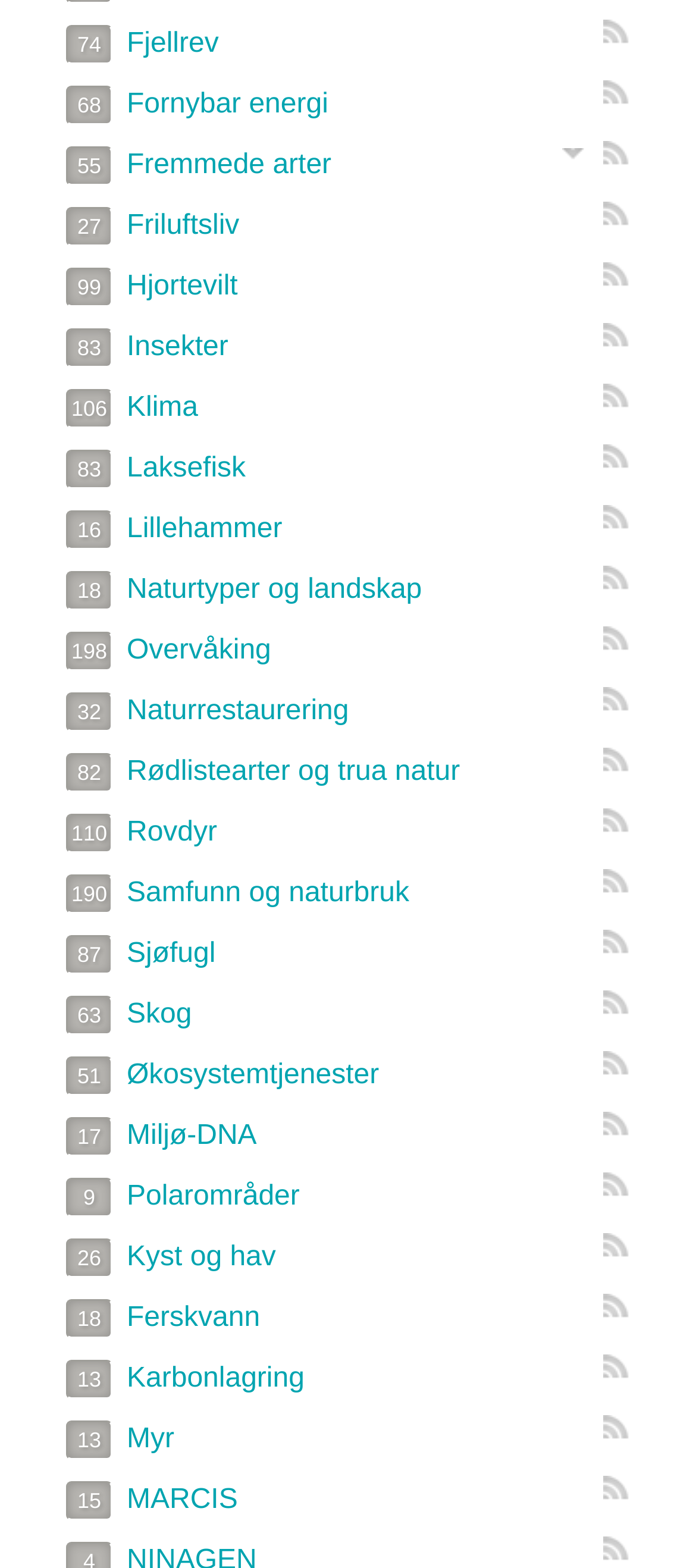Find the bounding box coordinates of the element to click in order to complete the given instruction: "Expand or collapse the section."

[0.797, 0.09, 0.851, 0.107]